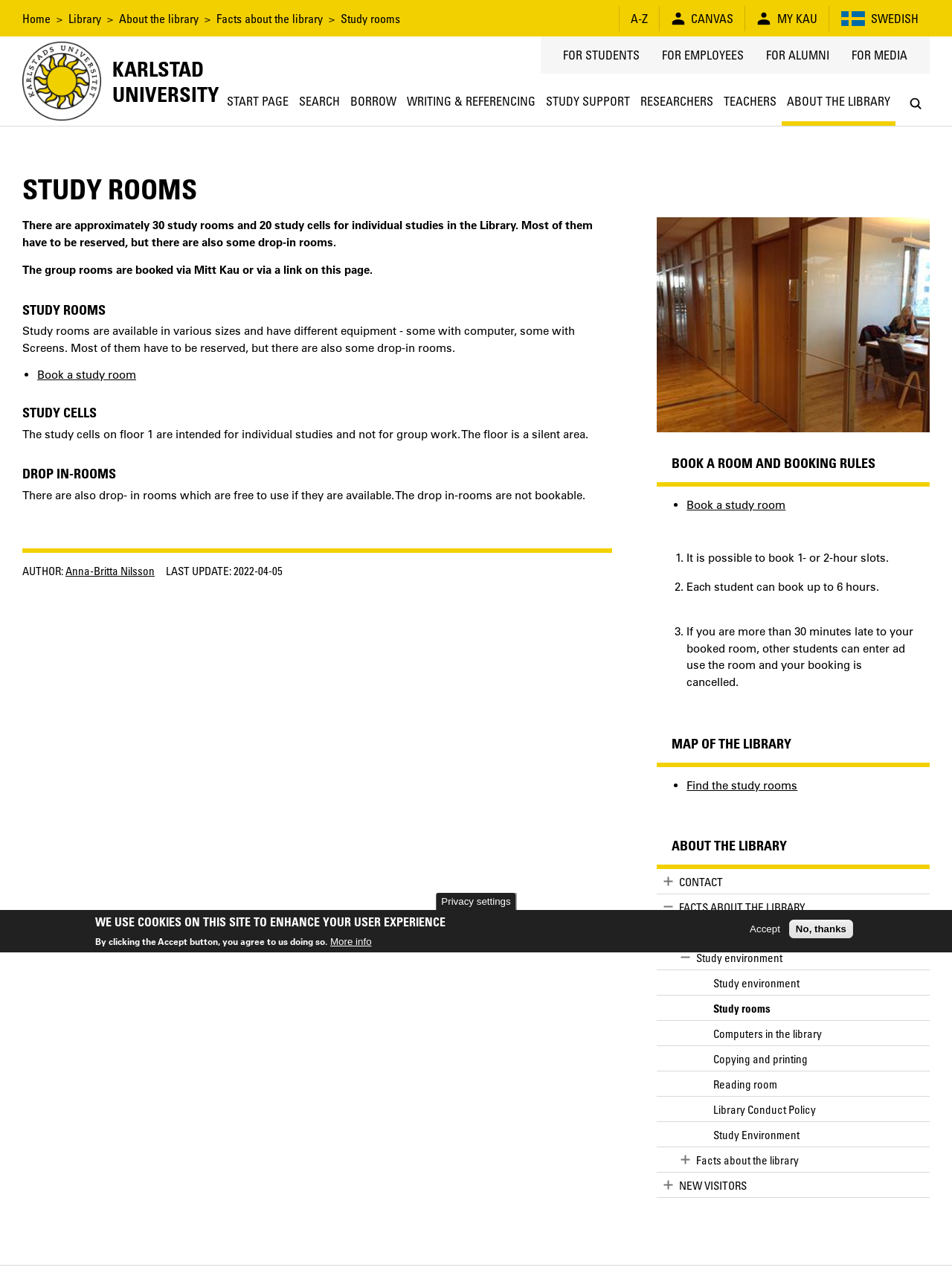Please indicate the bounding box coordinates for the clickable area to complete the following task: "Go to the start page". The coordinates should be specified as four float numbers between 0 and 1, i.e., [left, top, right, bottom].

[0.233, 0.063, 0.309, 0.098]